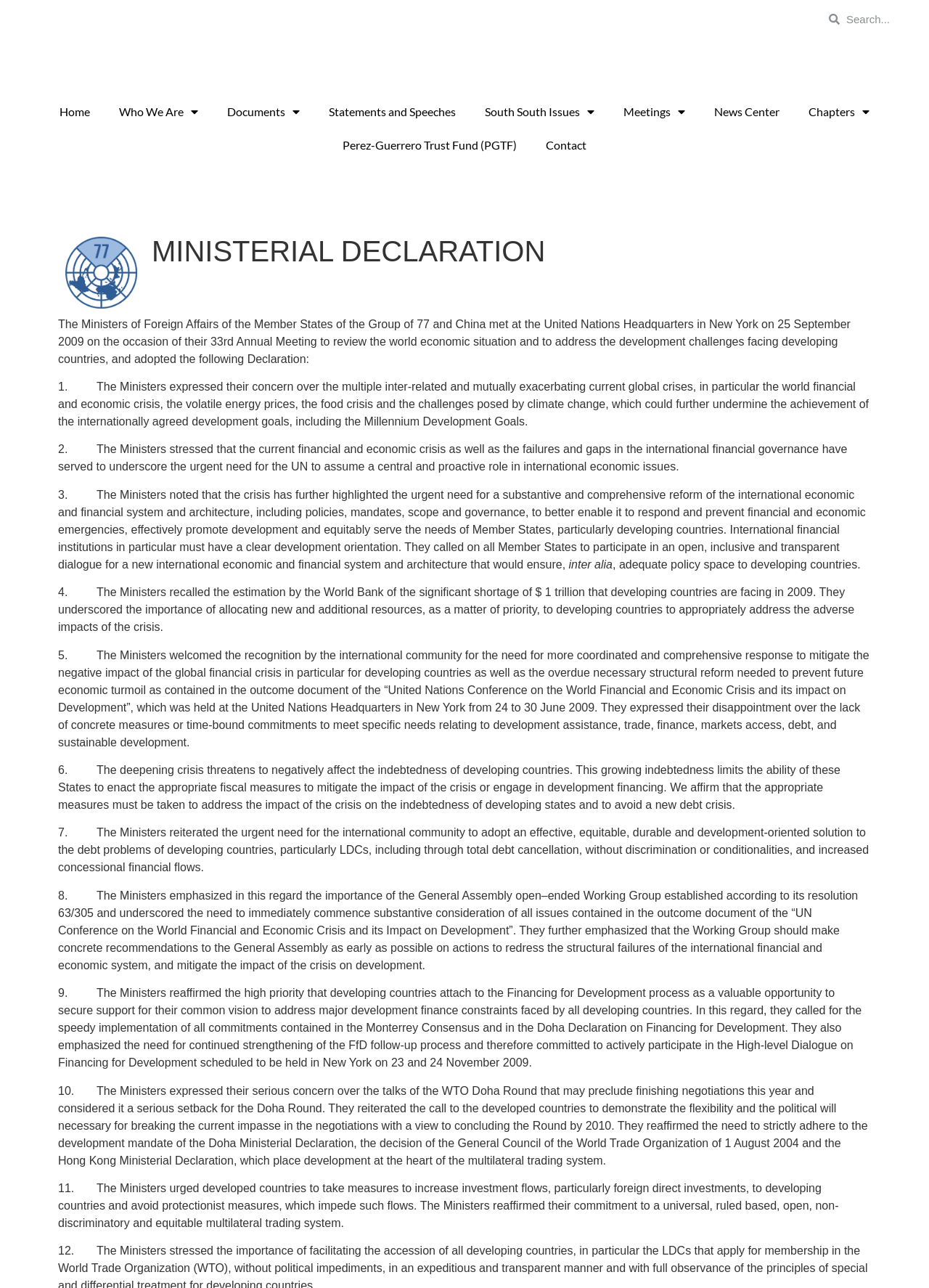Describe every aspect of the webpage in a detailed manner.

This webpage is about the Ministerial Declaration of the Group of 77 and China. At the top, there is a navigation menu with links to "Home", "Who We Are", "Documents", "Statements and Speeches", "South South Issues", "Meetings", "News Center", and "Chapters". Below the navigation menu, there is a search bar. 

The main content of the webpage is a declaration adopted by the Ministers of Foreign Affairs of the Member States of the Group of 77 and China. The declaration is divided into 11 points, each addressing a specific issue related to the global economic crisis and its impact on developing countries. The points are numbered and each starts with a brief summary of the issue, followed by a more detailed explanation.

The declaration is headed by a title "MINISTERIAL DECLARATION" and is followed by a brief introduction that sets the context for the meeting. The introduction explains that the Ministers met at the United Nations Headquarters in New York on 25 September 2009 to review the world economic situation and address the development challenges facing developing countries.

The 11 points of the declaration cover a range of topics, including the need for a comprehensive reform of the international economic and financial system, the importance of allocating new and additional resources to developing countries, the need for a coordinated and comprehensive response to mitigate the negative impact of the global financial crisis, and the importance of adopting an effective, equitable, durable, and development-oriented solution to the debt problems of developing countries.

Throughout the declaration, there are no images, but there are links to other pages, such as "Perez-Guerrero Trust Fund (PGTF)" and "Contact", which are located at the top right corner of the page.